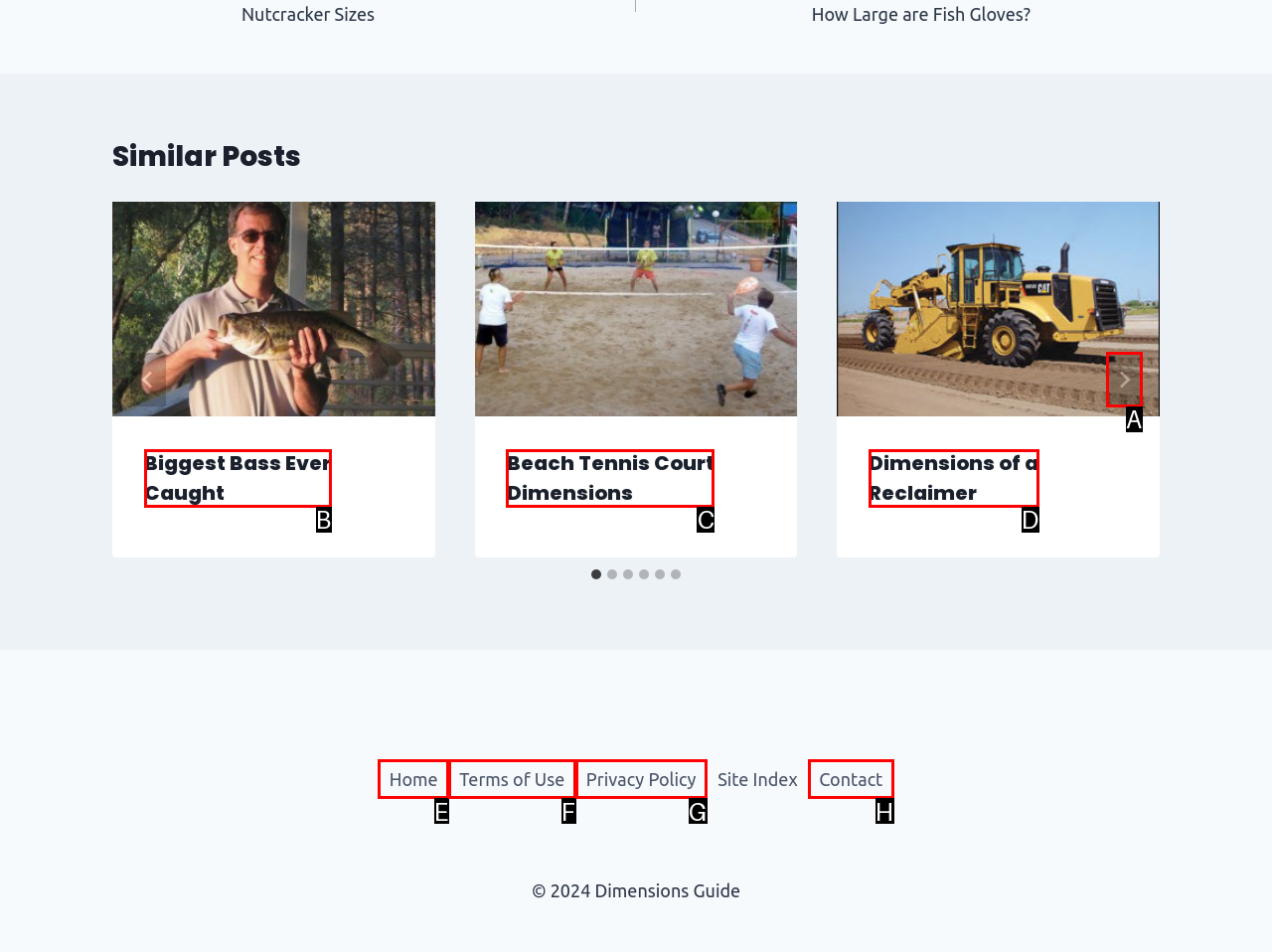Determine the correct UI element to click for this instruction: Go to the next slide. Respond with the letter of the chosen element.

A